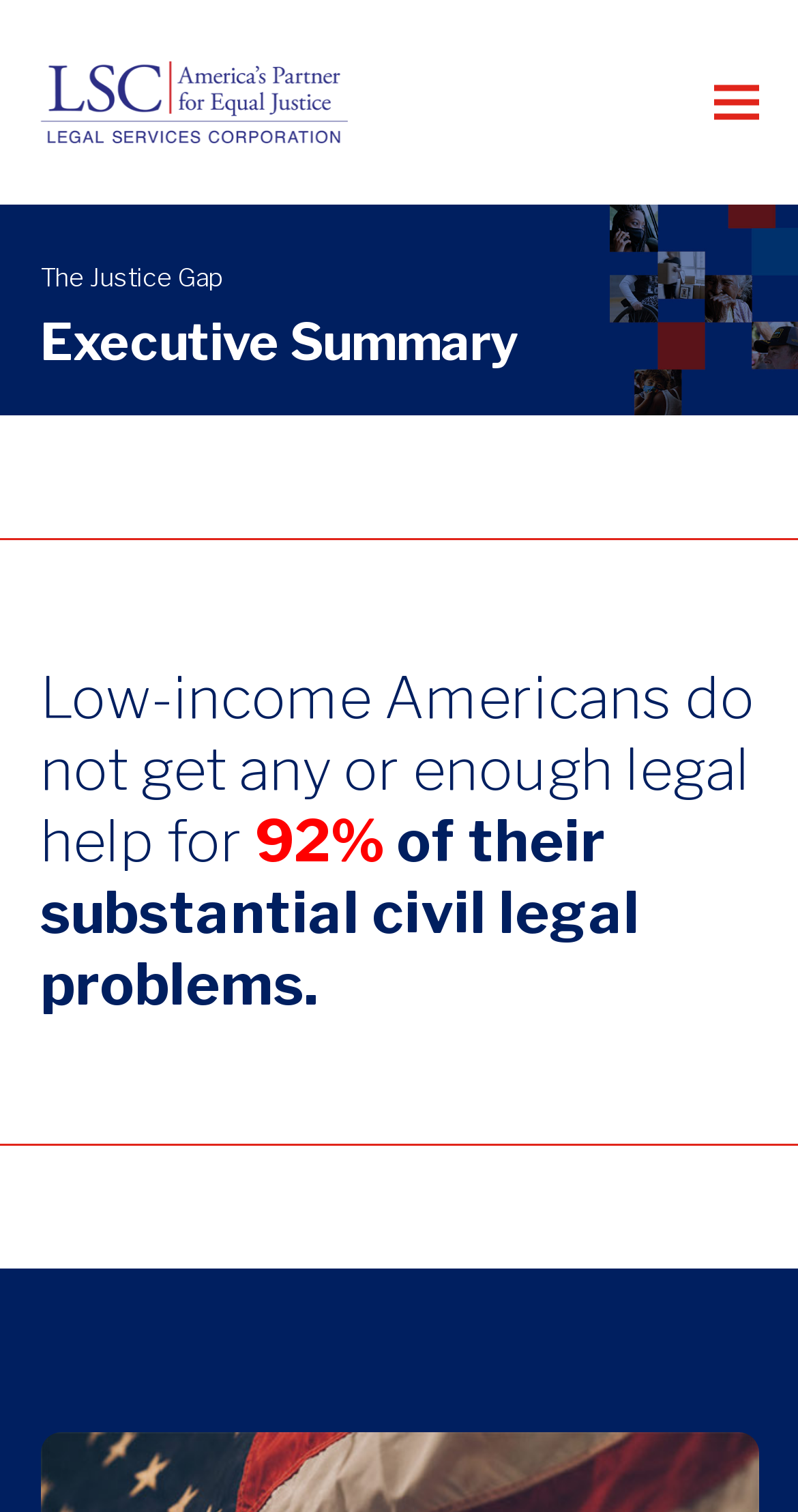Give a concise answer using only one word or phrase for this question:
What is the name of the report being discussed?

The Justice Gap Report